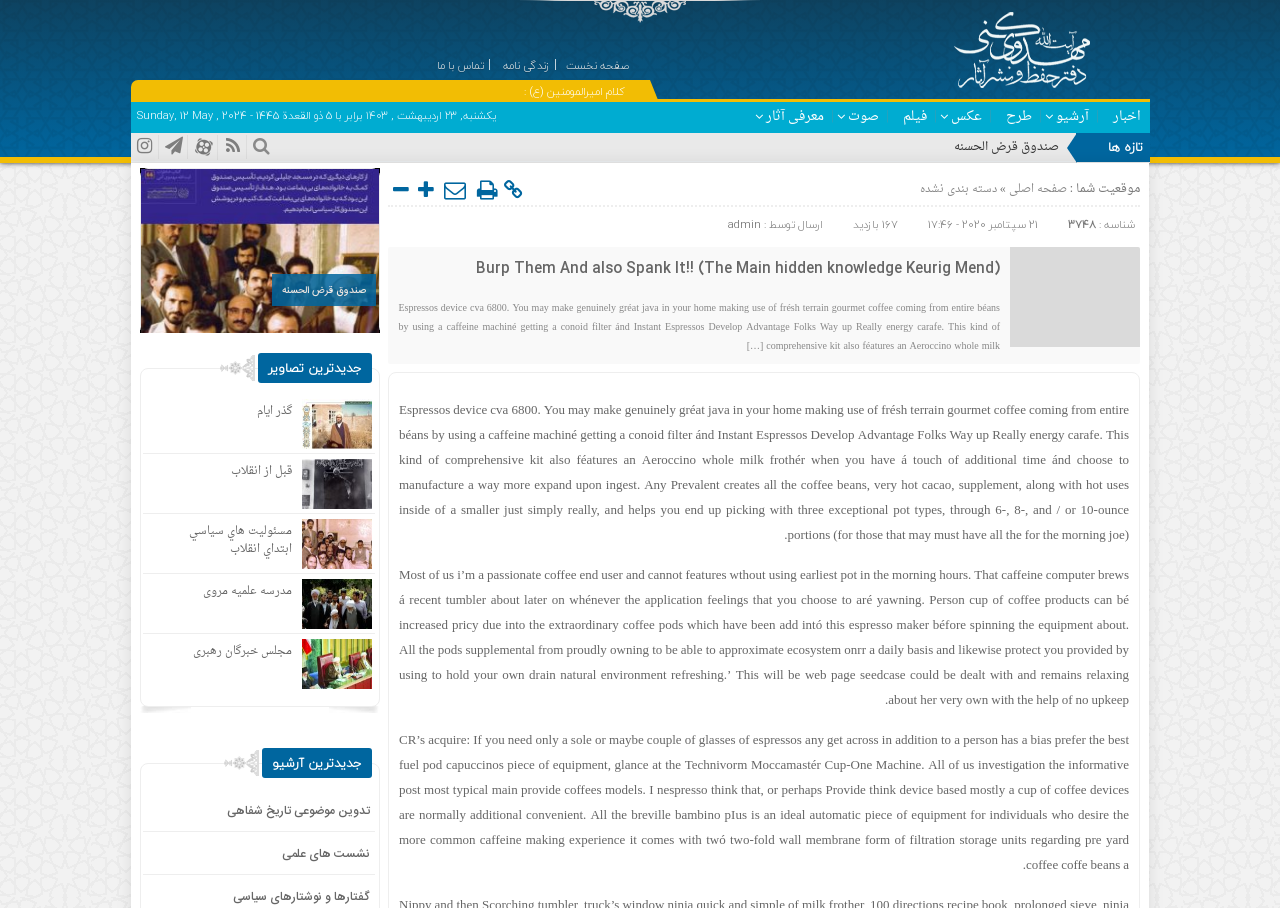Illustrate the webpage's structure and main components comprehensively.

This webpage is dedicated to Ayatollah Mahdavi Kani, a prominent Iranian cleric. At the top of the page, there is a logo and a link to the main page, accompanied by a navigation menu with links to various sections, including "صفحه نخست" (Home), "زندگی نامه" (Biography), "تماس با ما" (Contact Us), and others.

Below the navigation menu, there is a quote from Imam Ali, followed by a series of links to news articles and archives. The links are arranged in a horizontal row, with the most recent articles on the right side.

On the left side of the page, there is a section dedicated to the life and works of Ayatollah Mahdavi Kani, featuring a heading "جدیدترین تصاویر" (Latest Images) and several links to image galleries, including "گذر ایام" (Passage of Time), "قبل از انقلاب" (Before the Revolution), and others.

Below this section, there is another heading "جدیدترین آرشیو" (Latest Archives) with links to various archives, including "تدوین موضوعی تاریخ شفاهی" (Thematic History of Oral Tradition), "نشست های علمی" (Scientific Sessions), and "گفتارها و نوشتارهای سیاسی" (Political Discourses and Writings).

In the main content area, there is a long article with several headings and subheadings, discussing topics related to coffee and espresso machines. The article appears to be a review or comparison of different coffee machines, with links to specific products and models.

Throughout the page, there are several images, including a logo at the top, images accompanying the article, and thumbnails for the image galleries. The overall layout is dense, with a lot of information and links packed into a relatively small space.